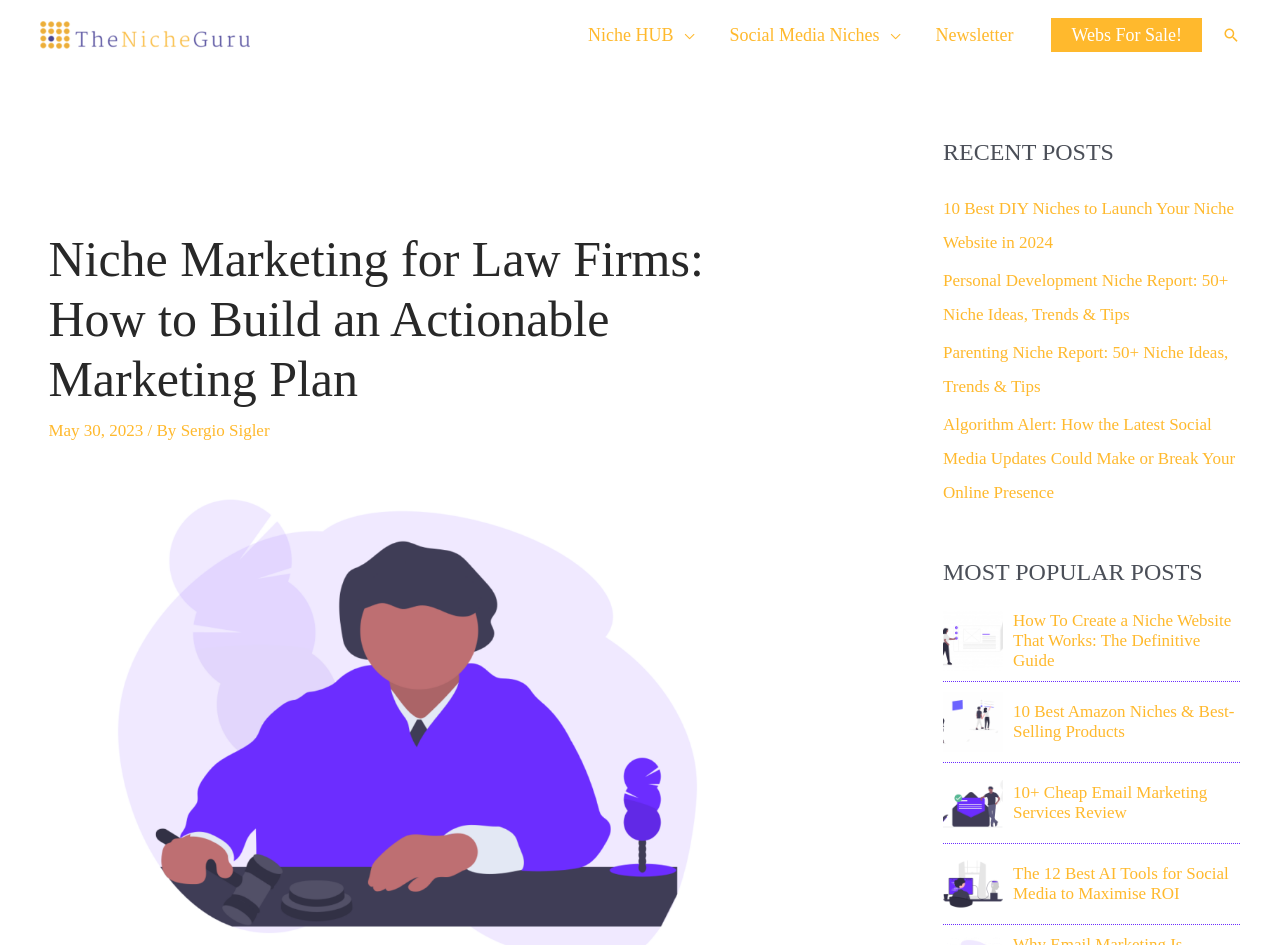Determine the bounding box coordinates of the region that needs to be clicked to achieve the task: "Search for something".

[0.955, 0.028, 0.969, 0.047]